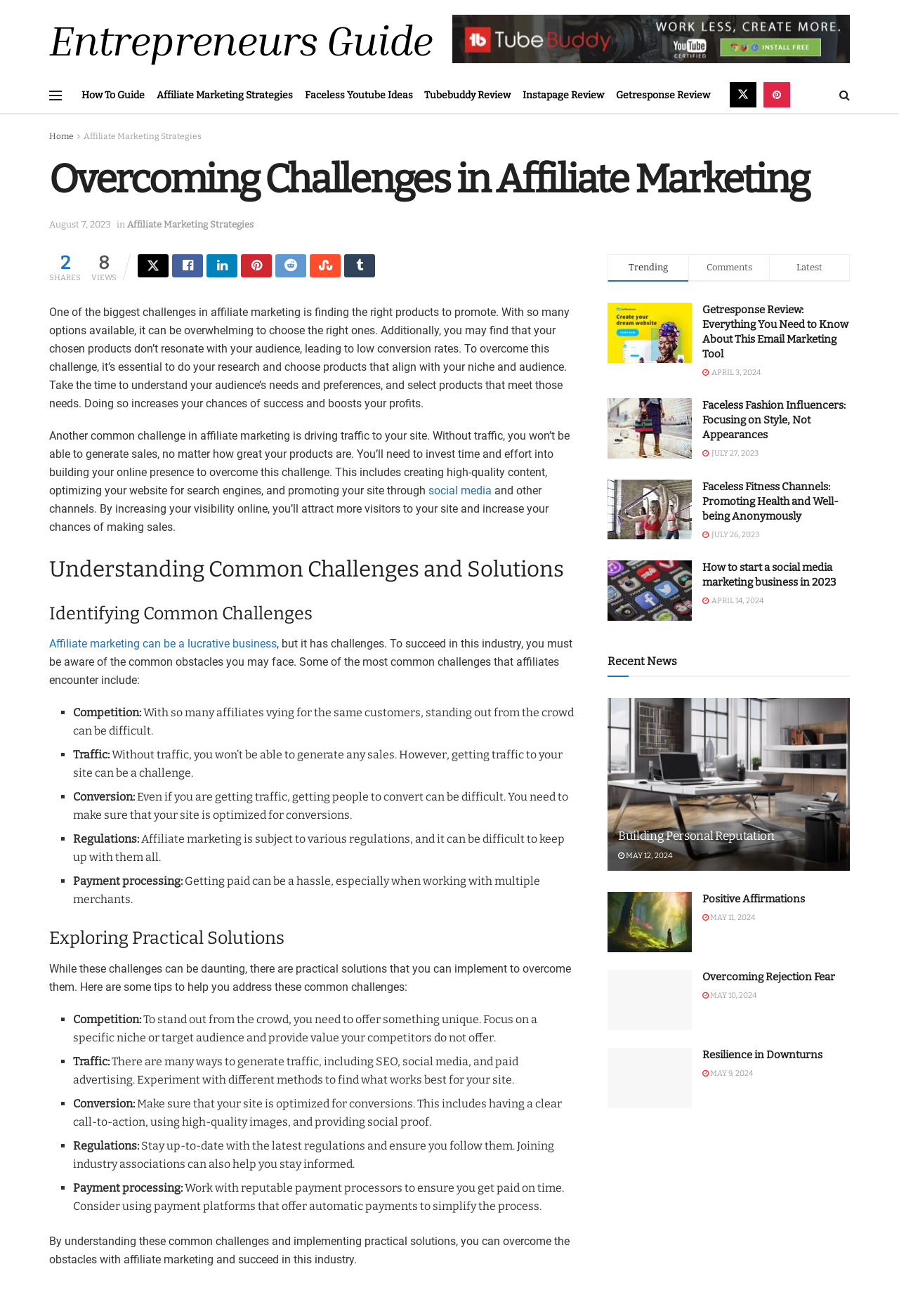Please find the bounding box coordinates in the format (top-left x, top-left y, bottom-right x, bottom-right y) for the given element description. Ensure the coordinates are floating point numbers between 0 and 1. Description: Home

[0.055, 0.1, 0.082, 0.107]